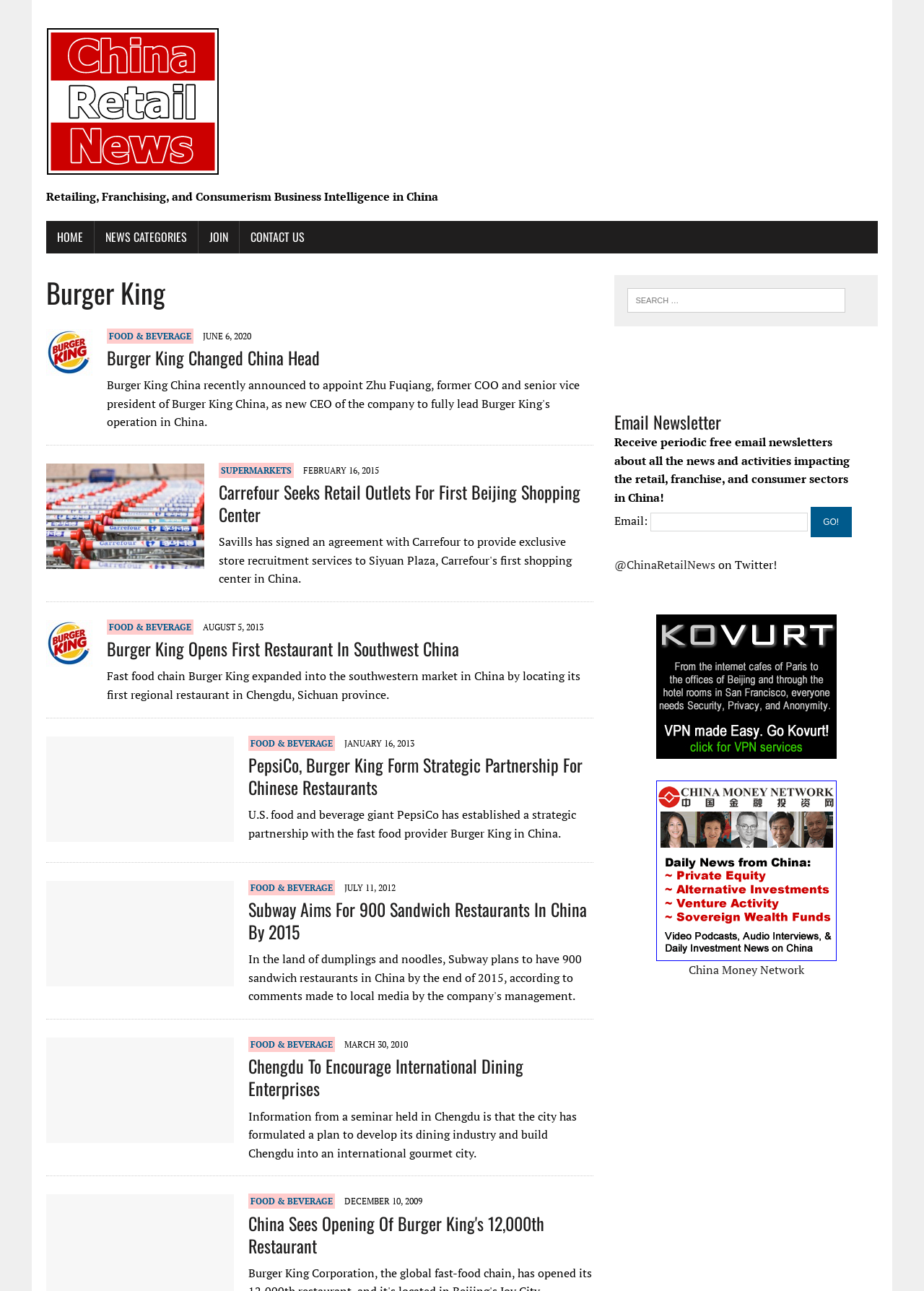Predict the bounding box for the UI component with the following description: "Join".

[0.215, 0.171, 0.259, 0.196]